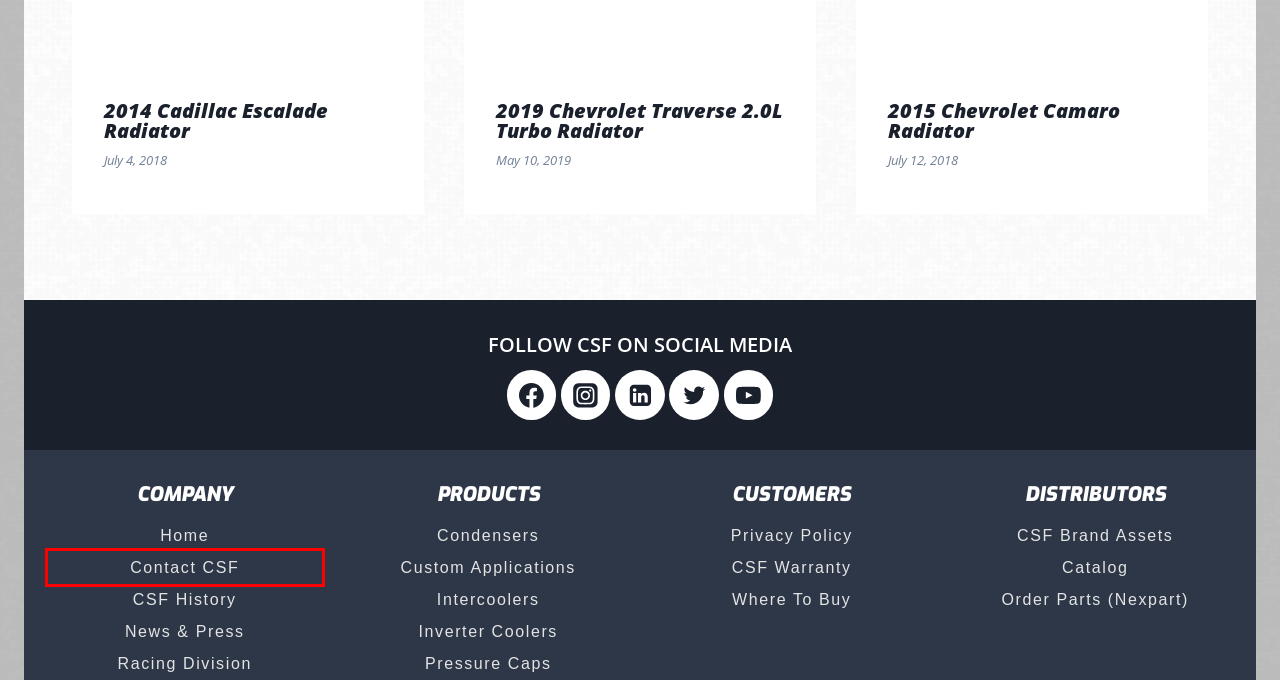A screenshot of a webpage is provided, featuring a red bounding box around a specific UI element. Identify the webpage description that most accurately reflects the new webpage after interacting with the selected element. Here are the candidates:
A. CSF Privacy Policy from the Cooling Experts in California!
B. Industry-Leading Inverter Coolers by CSF, the Cooling Experts
C. Industry-Leading Vehicle Intercoolers by CSF, the Cooling Experts
D. Contact CSF, the Industry-Leading Cooling Experts
E. Nexpart by WHI Solutions
F. Custom Cooling Applications by CSF, the Cooling Experts
G. CSF Warranty Limitations and Submission Requirements
H. Industry-Leading Radiator Pressure Caps by CSF, the Cooling Experts

D